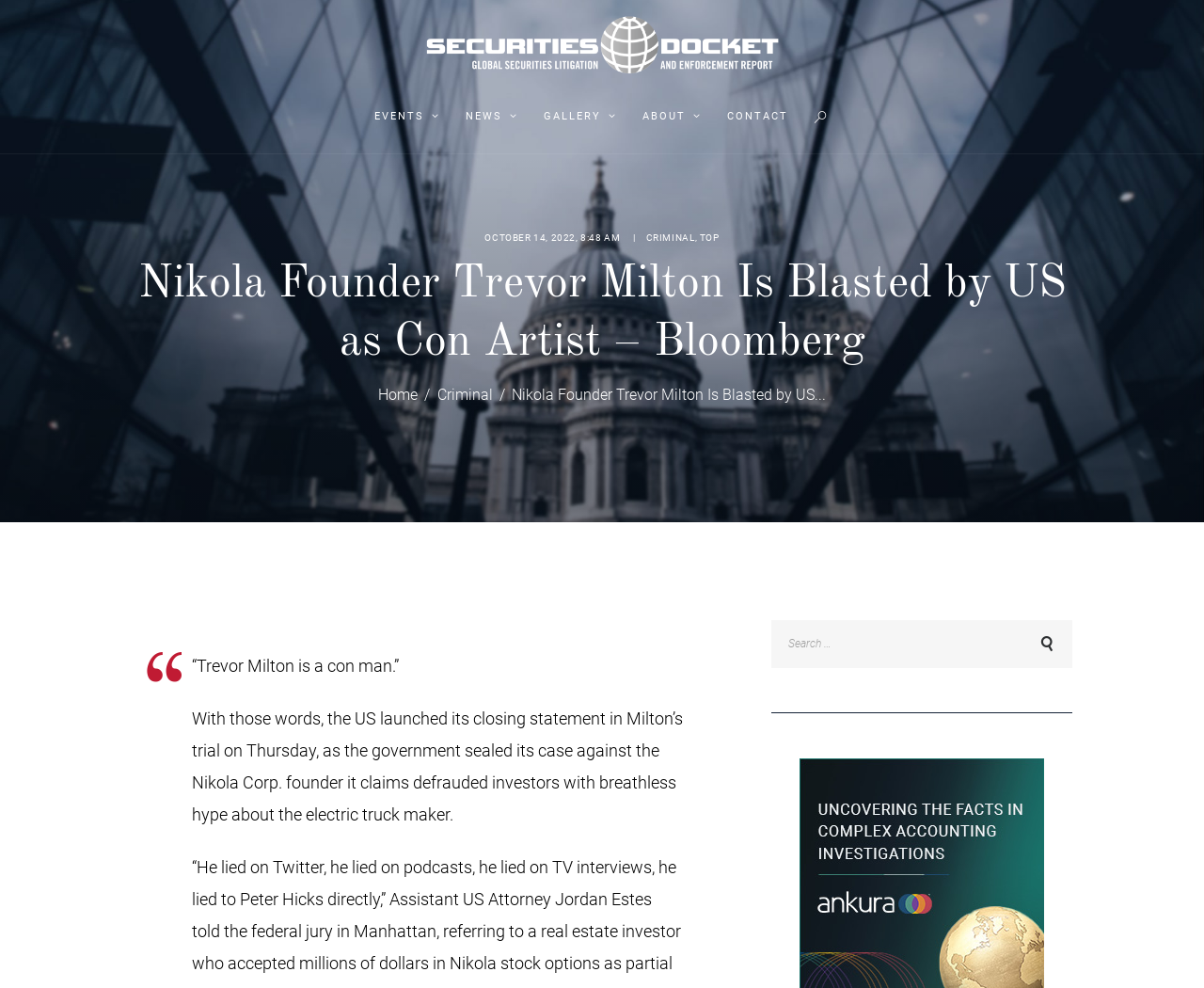Can you find the bounding box coordinates of the area I should click to execute the following instruction: "Search for something"?

[0.641, 0.627, 0.891, 0.676]